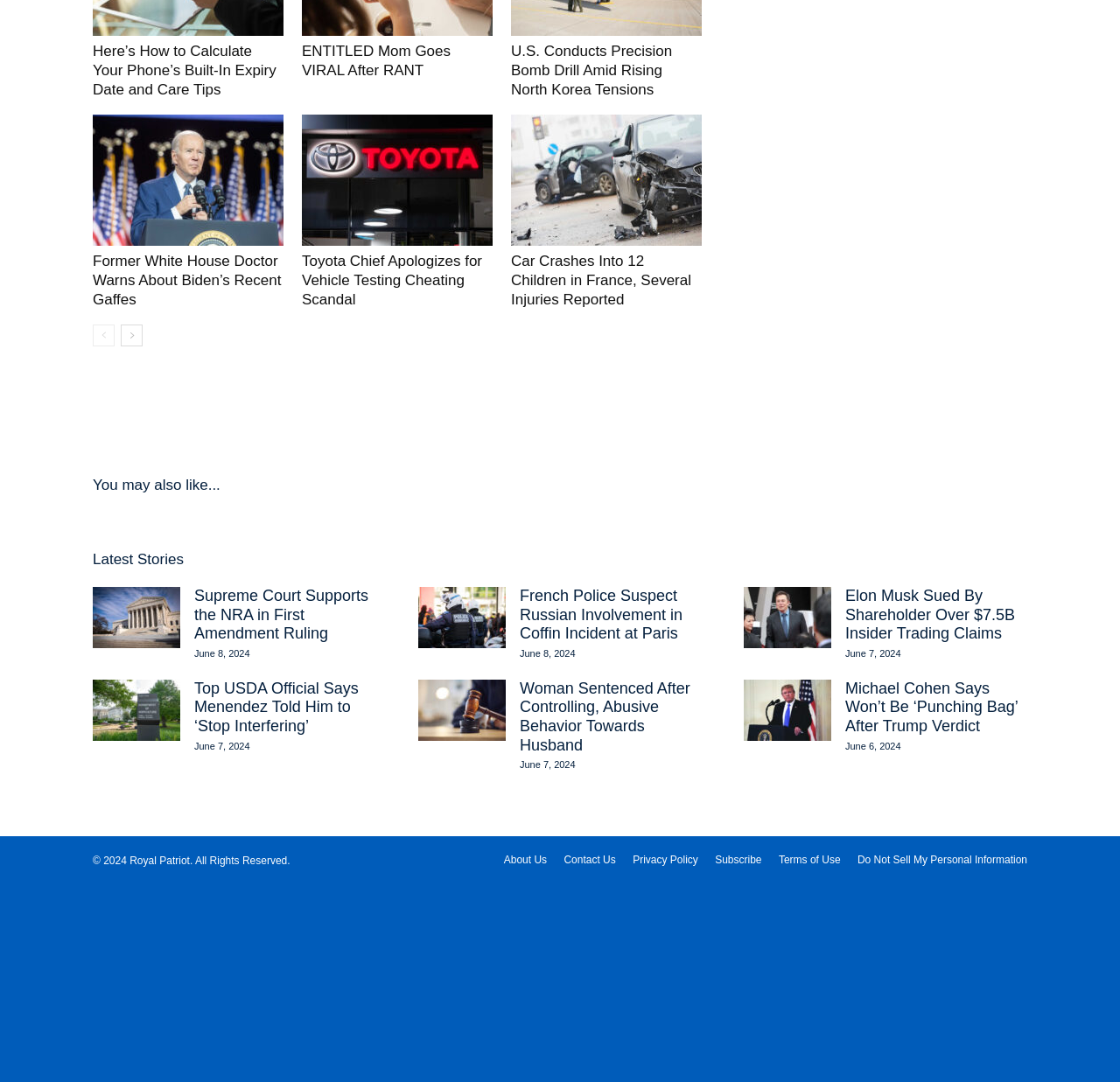What is the date of the news article 'Supreme Court Supports the NRA in First Amendment Ruling'?
Please utilize the information in the image to give a detailed response to the question.

The date of the news article 'Supreme Court Supports the NRA in First Amendment Ruling' is June 8, 2024, as indicated by the time element next to the article.